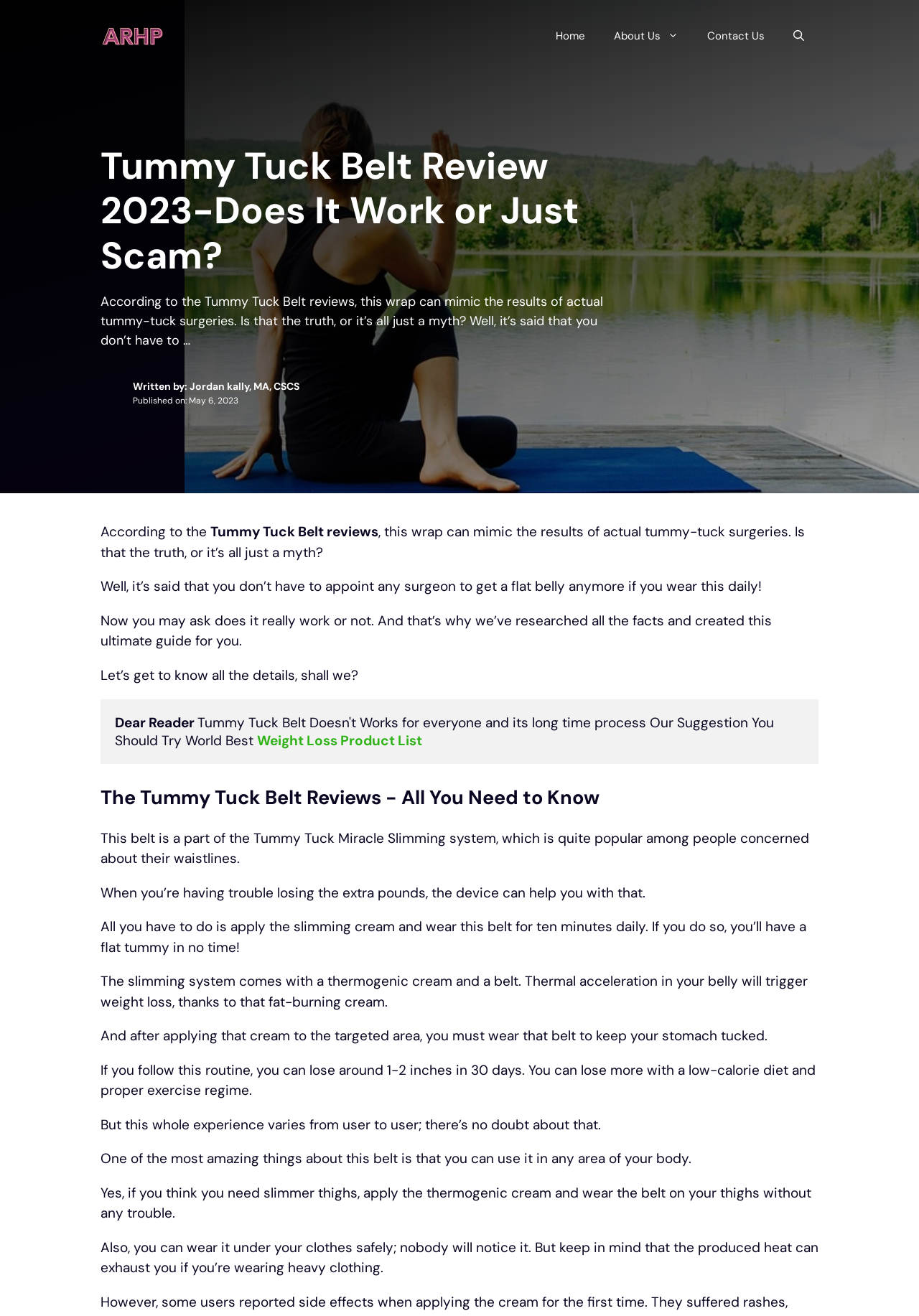For the following element description, predict the bounding box coordinates in the format (top-left x, top-left y, bottom-right x, bottom-right y). All values should be floating point numbers between 0 and 1. Description: About Us

[0.652, 0.011, 0.754, 0.044]